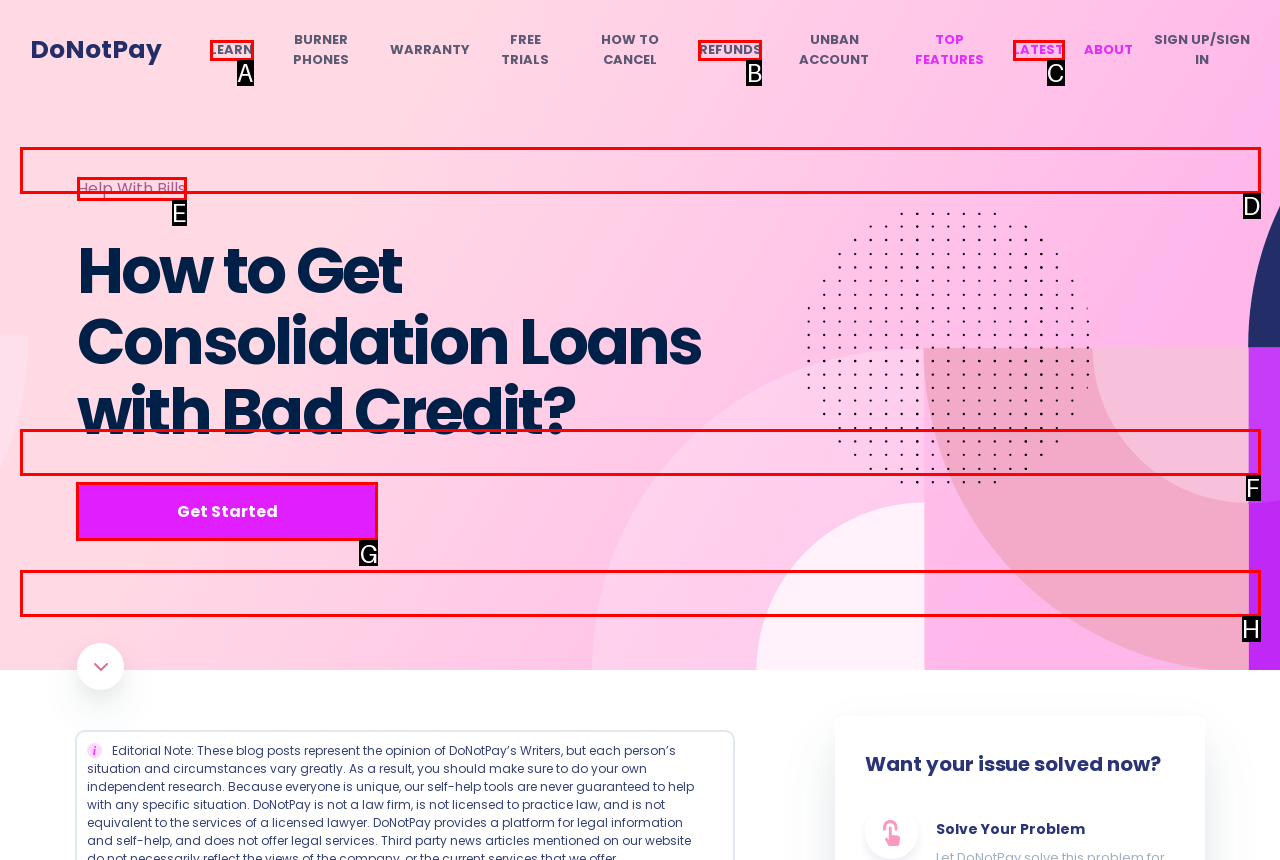Point out which UI element to click to complete this task: Click on 'Get Started'
Answer with the letter corresponding to the right option from the available choices.

G